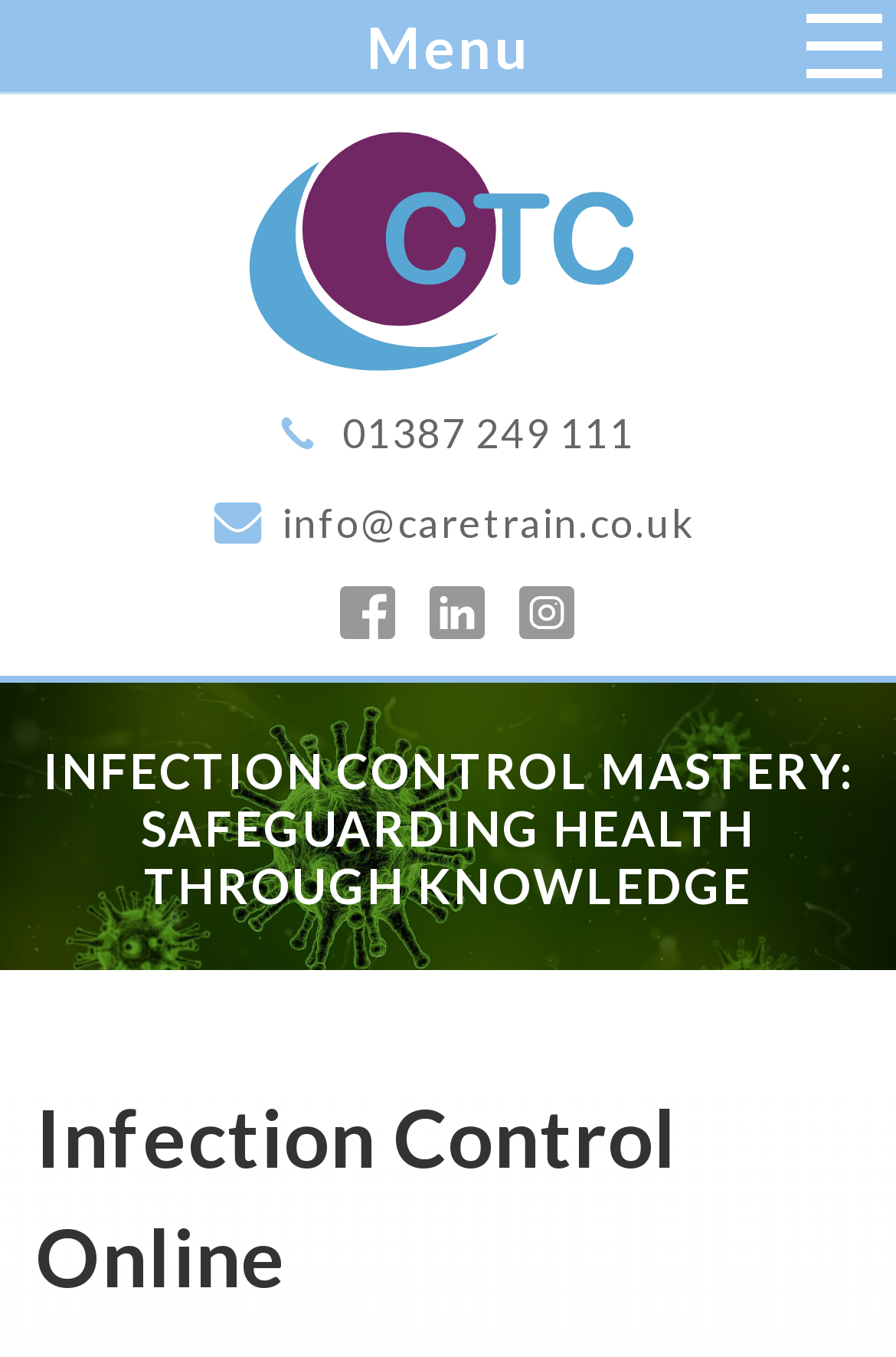What is the title or heading displayed on the webpage?

INFECTION CONTROL MASTERY: SAFEGUARDING HEALTH THROUGH KNOWLEDGE